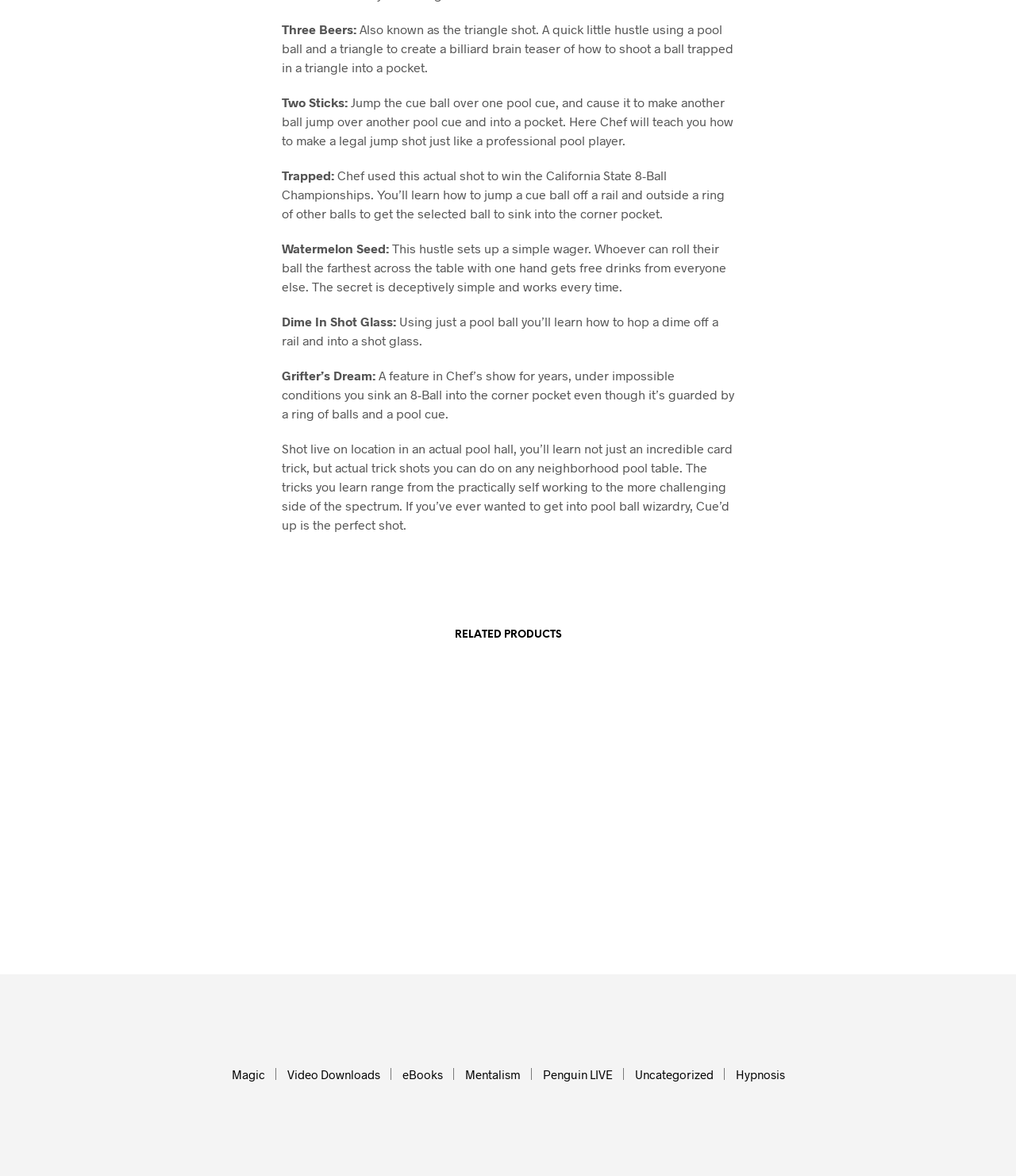Based on the element description YOU KNEW by Nefesch, identify the bounding box coordinates for the UI element. The coordinates should be in the format (top-left x, top-left y, bottom-right x, bottom-right y) and within the 0 to 1 range.

[0.517, 0.716, 0.612, 0.727]